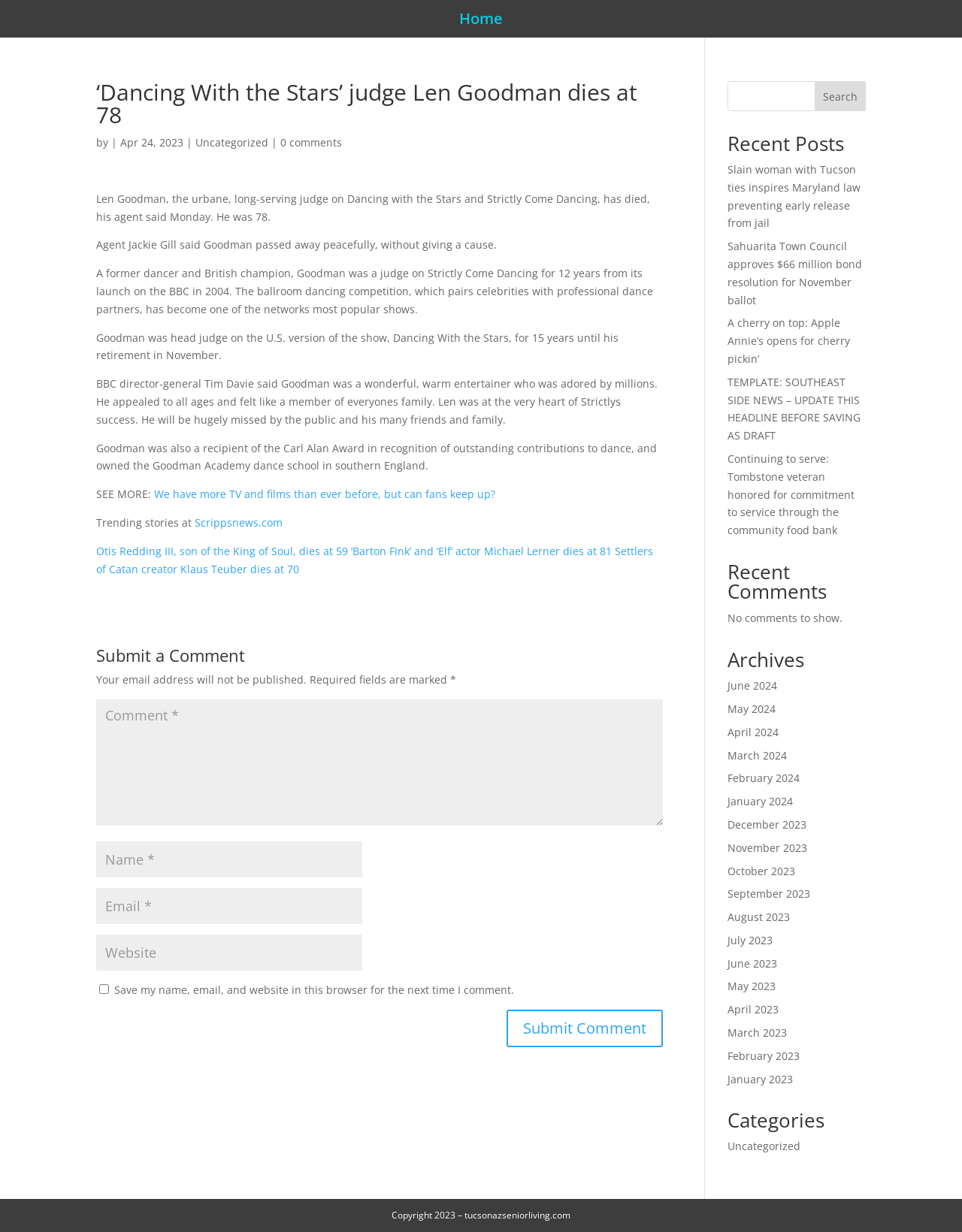Could you locate the bounding box coordinates for the section that should be clicked to accomplish this task: "Search for something".

[0.847, 0.066, 0.9, 0.09]